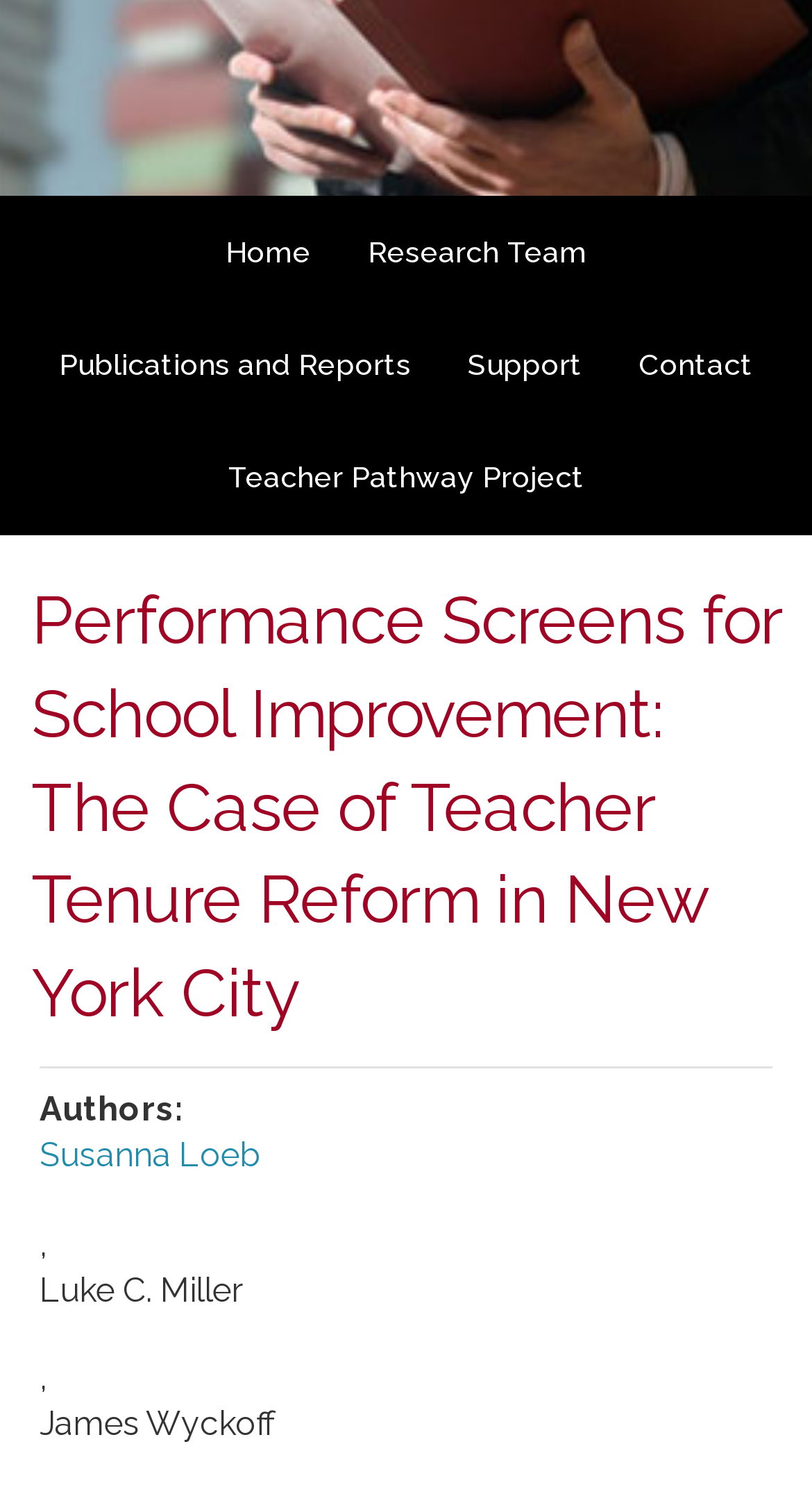Identify the bounding box coordinates for the UI element described by the following text: "International Shopping Guide". Provide the coordinates as four float numbers between 0 and 1, in the format [left, top, right, bottom].

None